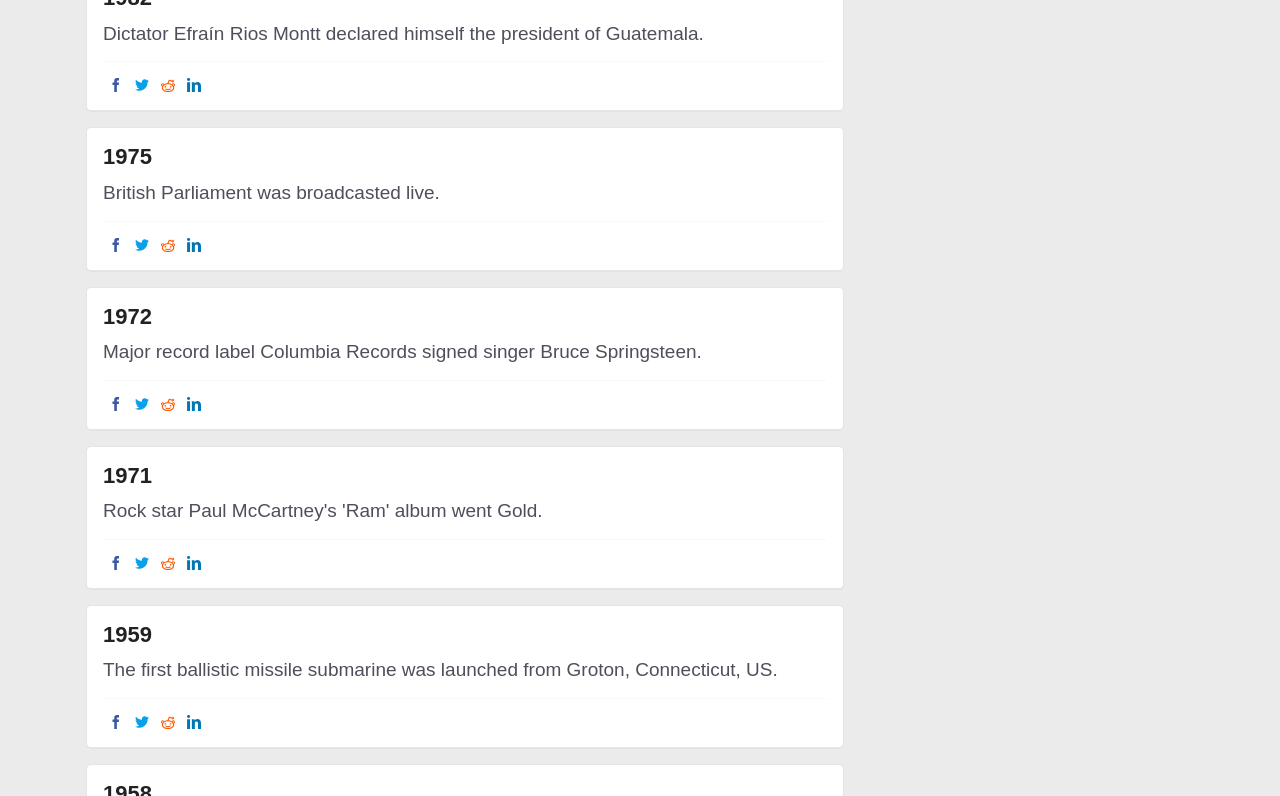Determine the bounding box coordinates for the area that needs to be clicked to fulfill this task: "Share British Parliament was broadcasted live on Twitter". The coordinates must be given as four float numbers between 0 and 1, i.e., [left, top, right, bottom].

[0.101, 0.291, 0.121, 0.323]